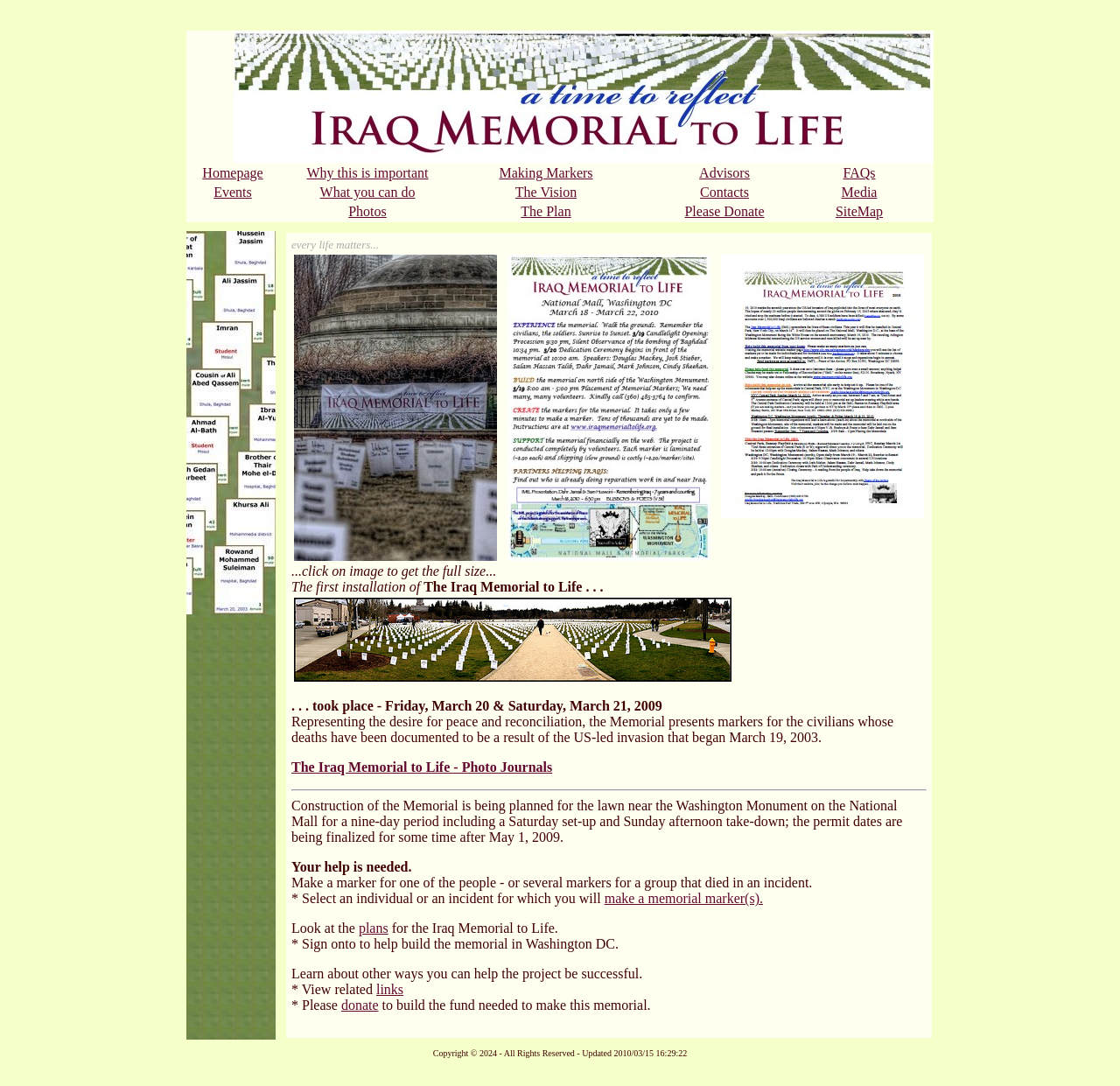Provide an in-depth caption for the elements present on the webpage.

The webpage is titled "Iraq Memorial To Life: Home" and appears to be a memorial website dedicated to the civilians who lost their lives as a result of the US-led invasion of Iraq. 

At the top of the page, there is a table with multiple rows, each containing several links to different sections of the website, including "Homepage", "Why this is important", "Making Markers", "Advisors", "FAQs", "Events", "What you can do", "The Vision", "Contacts", "Media", "Photos", "The Plan", "Please Donate", and "SiteMap". 

Below this table, there is a large section of text that describes the purpose and goals of the Iraq Memorial to Life project. The text explains that the memorial presents markers for the civilians whose deaths have been documented as a result of the US-led invasion that began in 2003. It also mentions that the construction of the memorial is being planned for the lawn near the Washington Monument on the National Mall in Washington DC. 

The text is accompanied by several images, including a photo of the memorial installation, which took place on March 20 and 21, 2009. There are also several calls to action, encouraging visitors to make a marker for one of the people who died, sign up to help build the memorial, learn about other ways to help the project, and view related links. 

Throughout the page, there are several images and links scattered throughout the text, including a photo journal link and a link to donate to the project. Overall, the webpage appears to be a heartfelt tribute to the victims of the Iraq War and a call to action for those who want to get involved in the memorial project.